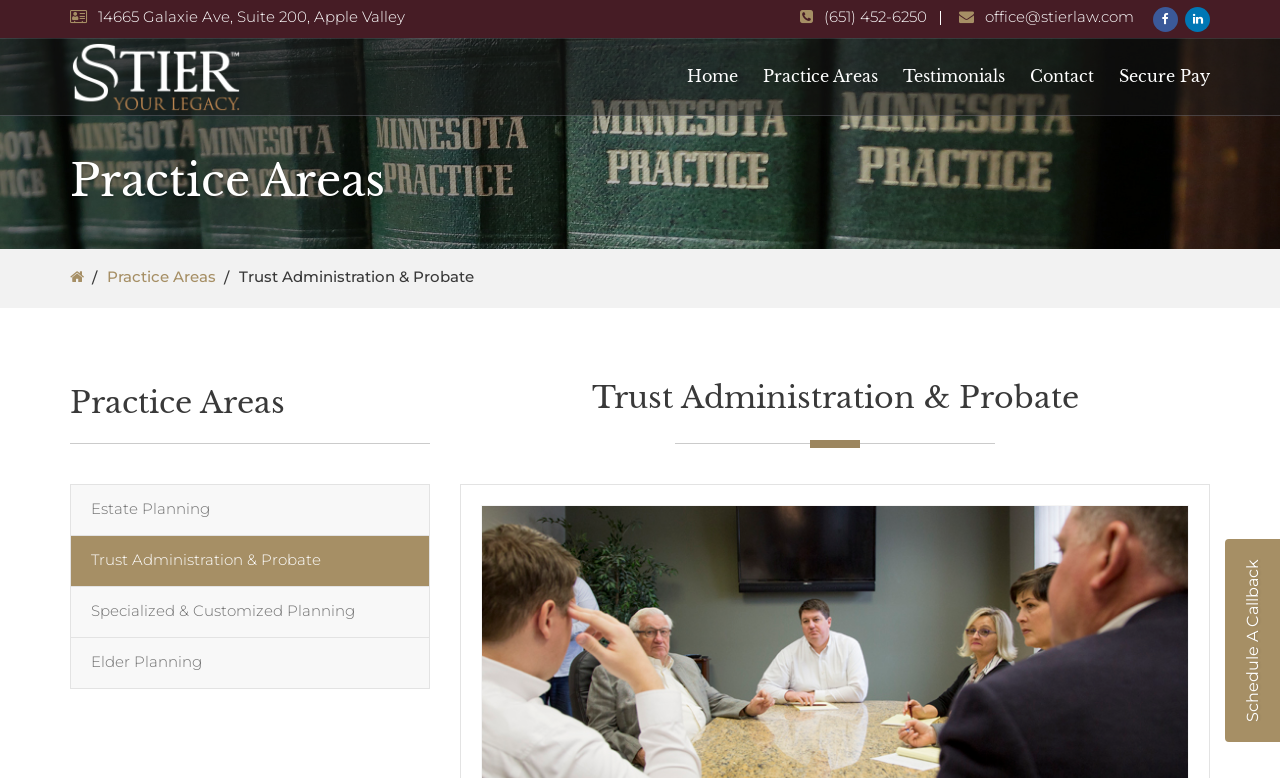Please find the bounding box coordinates in the format (top-left x, top-left y, bottom-right x, bottom-right y) for the given element description. Ensure the coordinates are floating point numbers between 0 and 1. Description: Trust Administration & Probate

[0.055, 0.689, 0.335, 0.753]